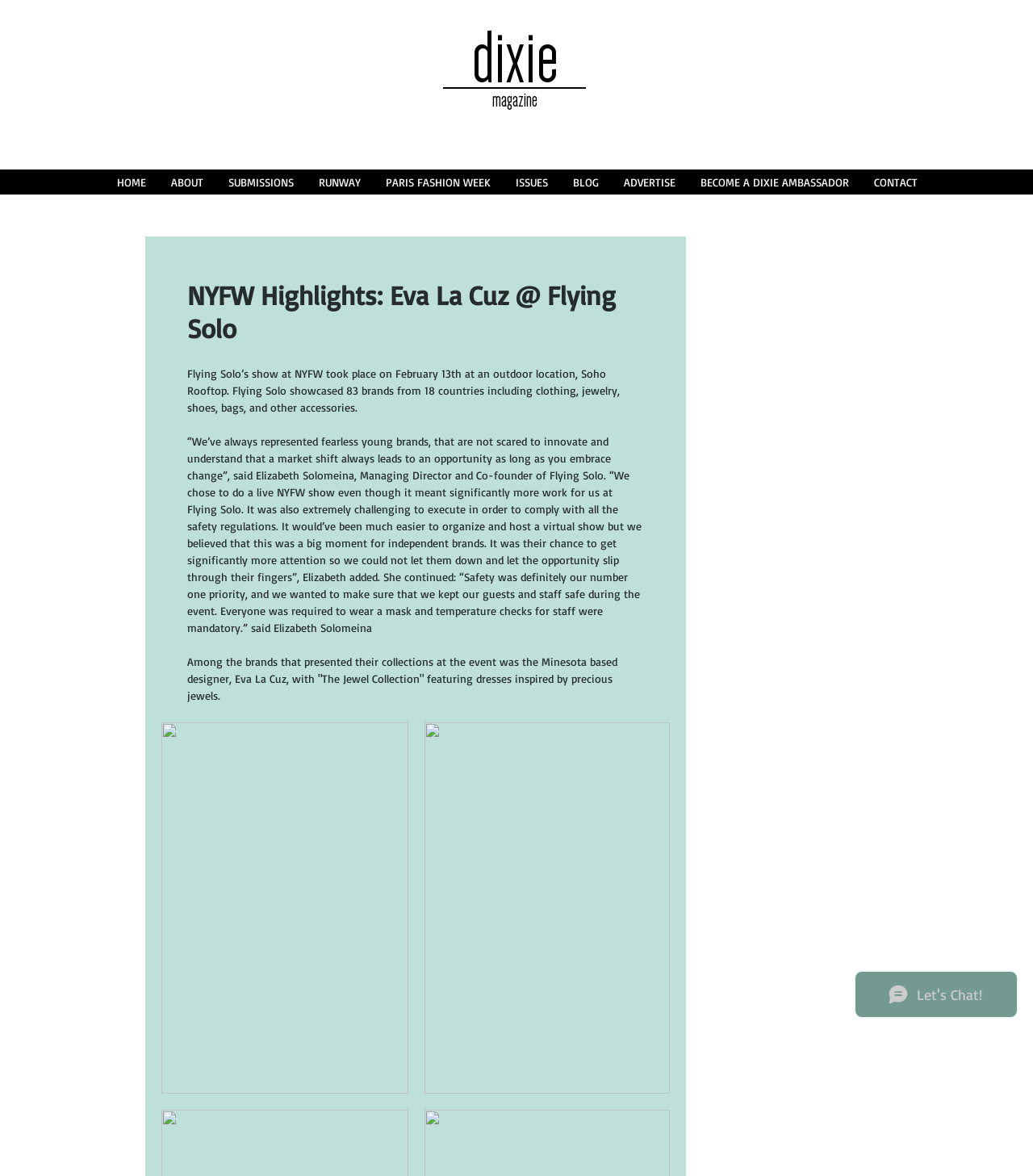Identify the bounding box coordinates of the clickable section necessary to follow the following instruction: "Contact the website administrator". The coordinates should be presented as four float numbers from 0 to 1, i.e., [left, top, right, bottom].

[0.833, 0.144, 0.9, 0.165]